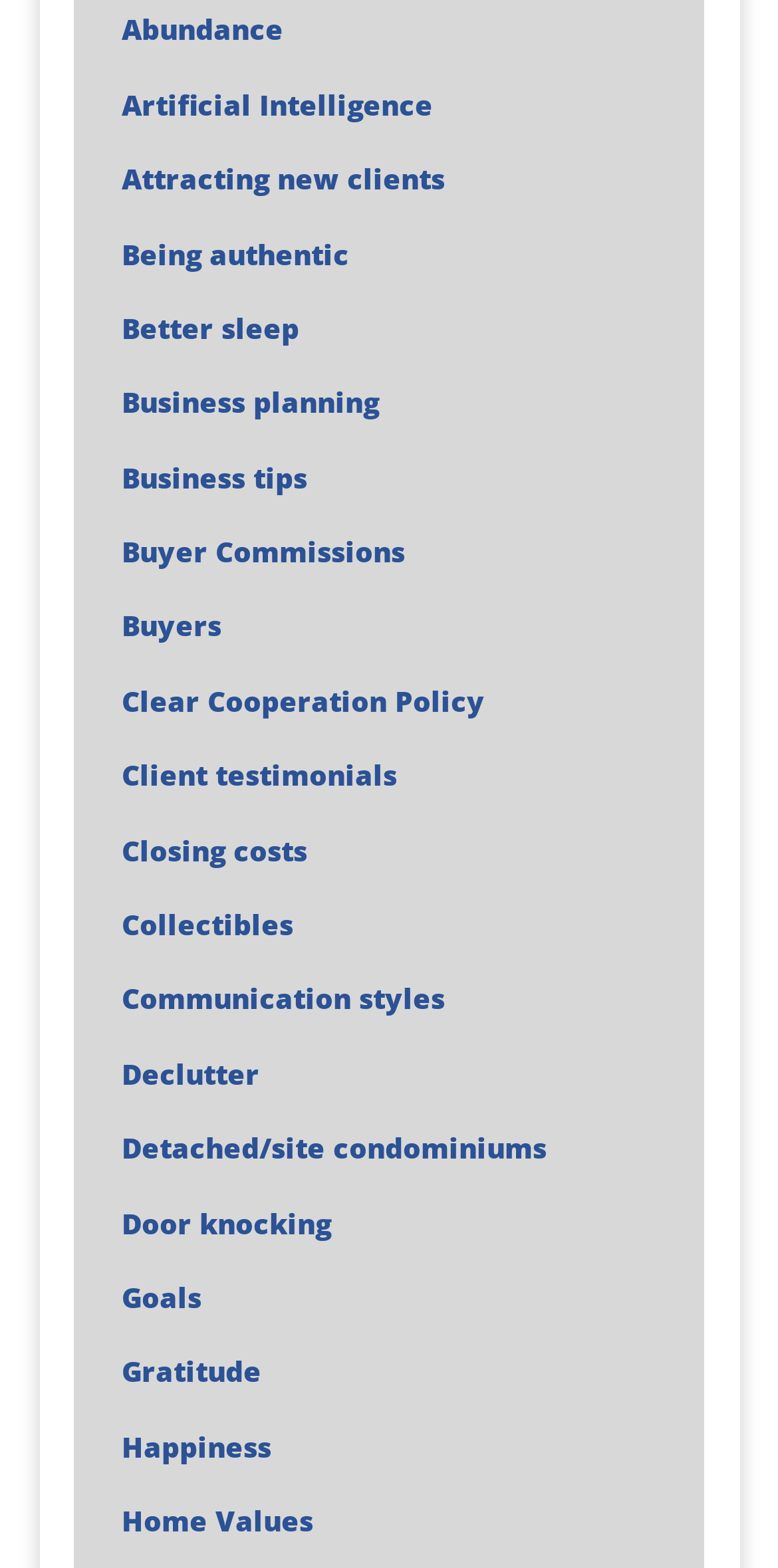What is the last topic listed?
Please answer the question as detailed as possible.

The last topic listed is 'Home Values' which is a link element located at the bottom of the webpage with a bounding box of [0.157, 0.958, 0.403, 0.982].